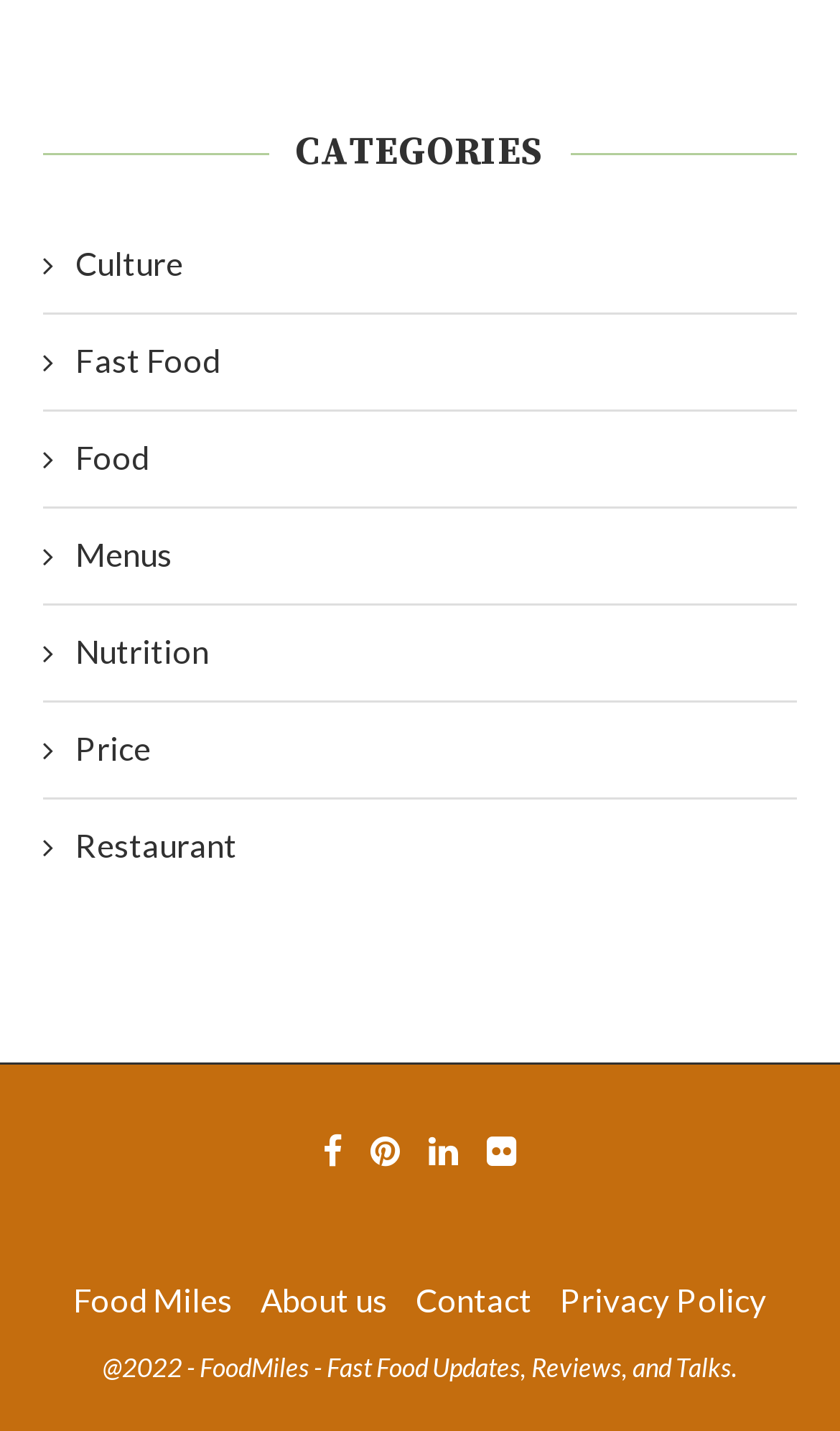How many social media links are present at the bottom of the webpage?
Based on the image, give a concise answer in the form of a single word or short phrase.

4